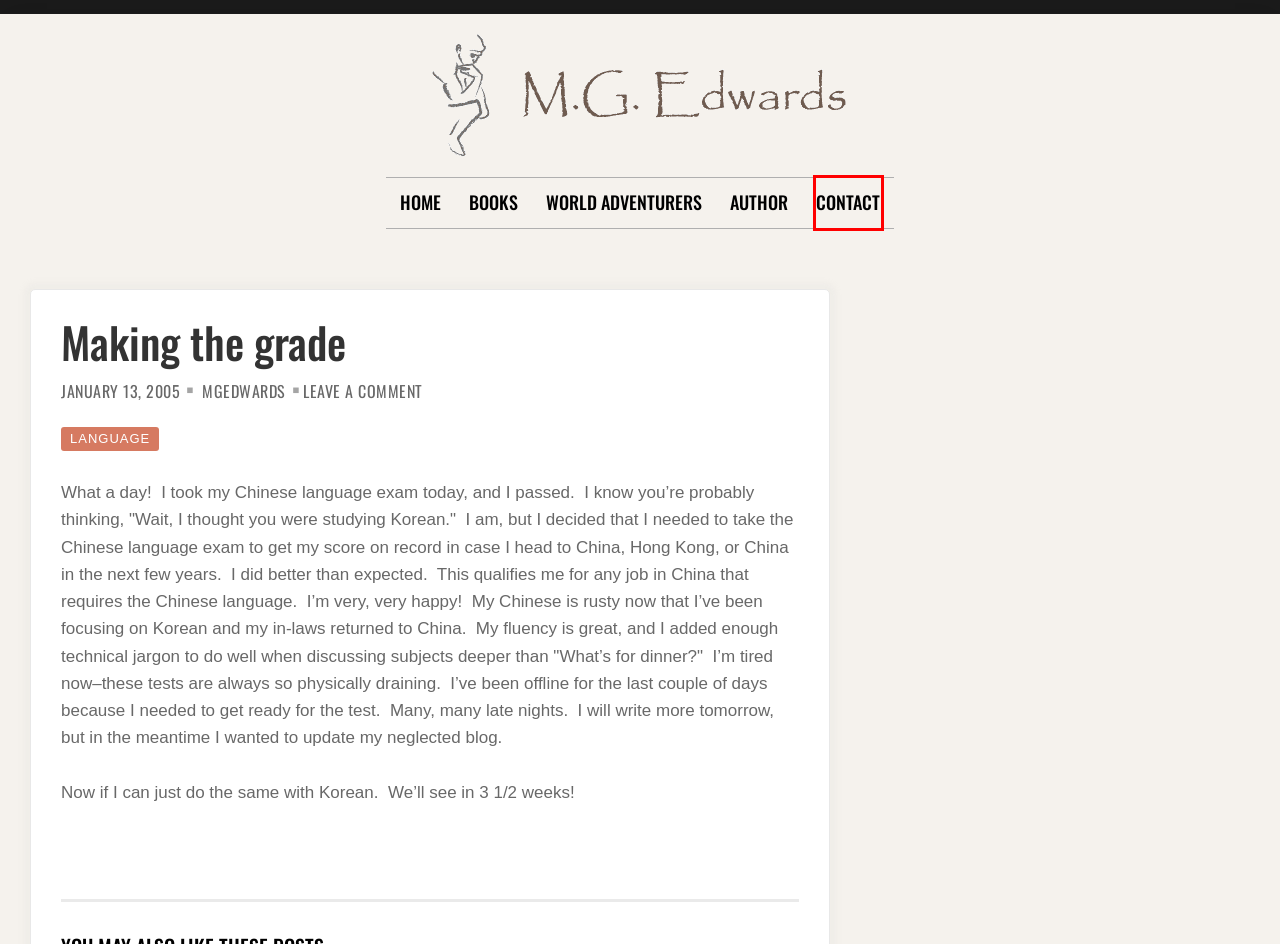Observe the provided screenshot of a webpage with a red bounding box around a specific UI element. Choose the webpage description that best fits the new webpage after you click on the highlighted element. These are your options:
A. Contact
B. Asia
C. Africa
D. Alexander the Salamander
E. Books by MG Edwards
F. MG Edwards
G. Zoe the Zebra
H. mgedwards

A